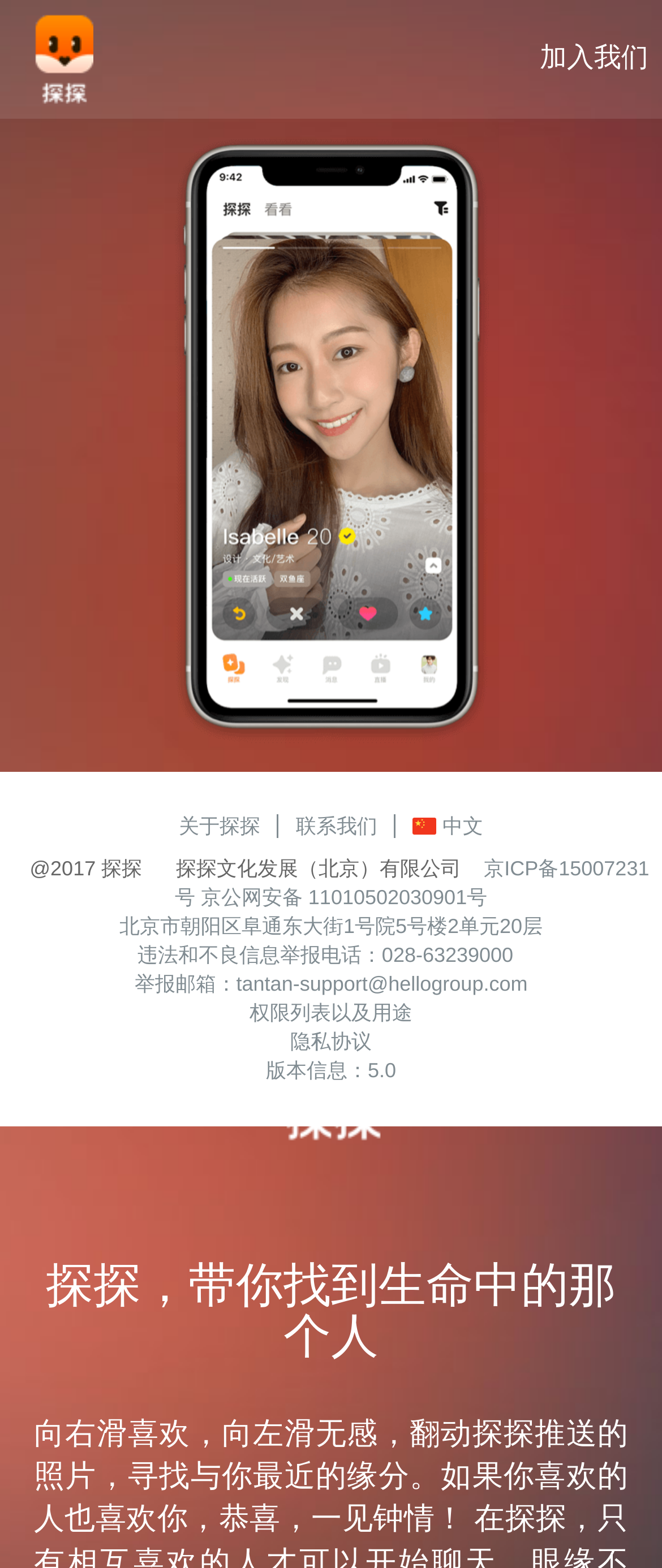Please give the bounding box coordinates of the area that should be clicked to fulfill the following instruction: "check the version information". The coordinates should be in the format of four float numbers from 0 to 1, i.e., [left, top, right, bottom].

[0.402, 0.675, 0.598, 0.69]